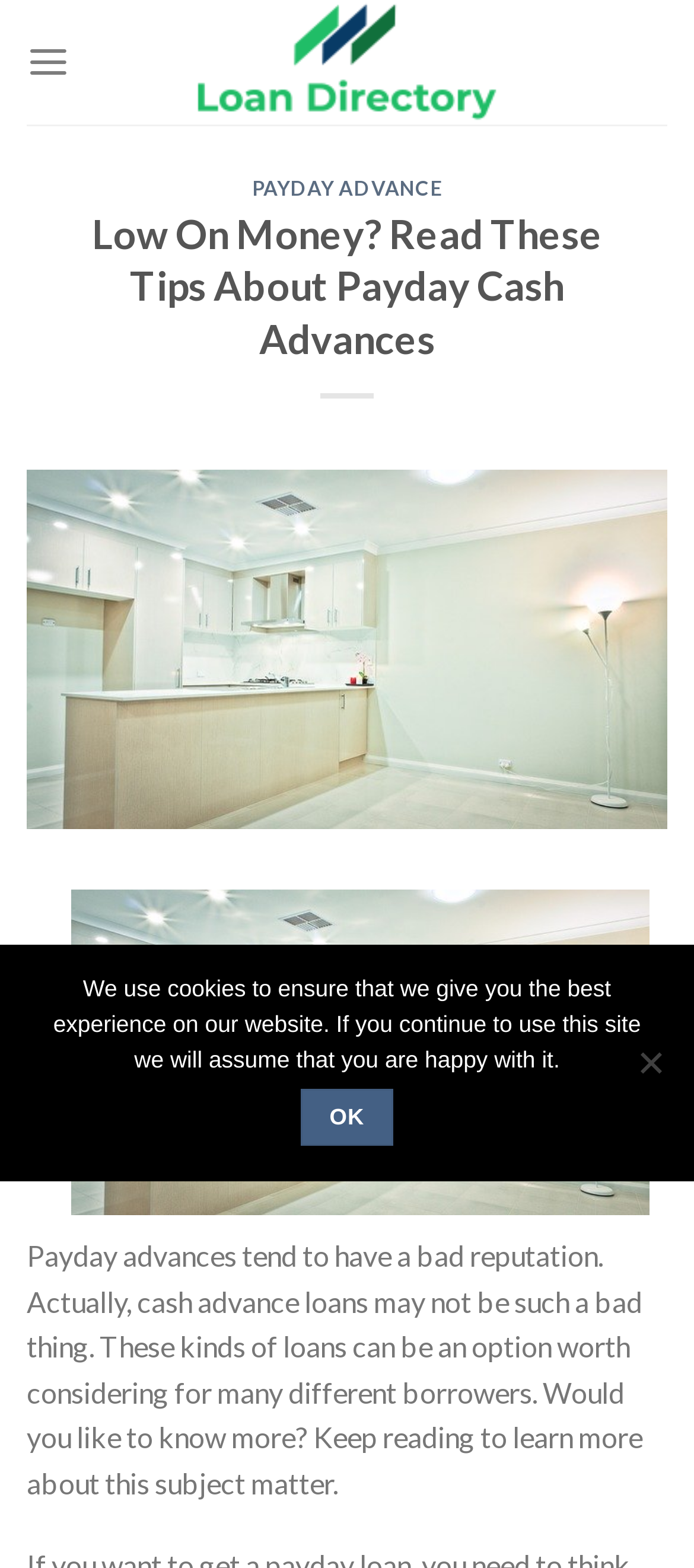Summarize the webpage in an elaborate manner.

The webpage is about payday cash advances and loan directory. At the top, there is a logo of "Loan Directory" accompanied by a link with the same name. Below the logo, there is a menu link labeled "Menu" which, when expanded, reveals a header section with two headings: "PAYDAY ADVANCE" and "Low On Money? Read These Tips About Payday Cash Advances". The first heading has a link with the same text, while the second heading is followed by a link with no text.

In the main content area, there is a large image taking up most of the space. Below the image, there is a block of text that discusses payday advances, mentioning that they may not be as bad as their reputation suggests and that they can be a viable option for many borrowers. The text invites the reader to continue reading to learn more about the subject.

At the bottom of the page, there is a cookie notice dialog with a message explaining that the website uses cookies to ensure the best user experience. The dialog has an "Ok" button and a "No" button.